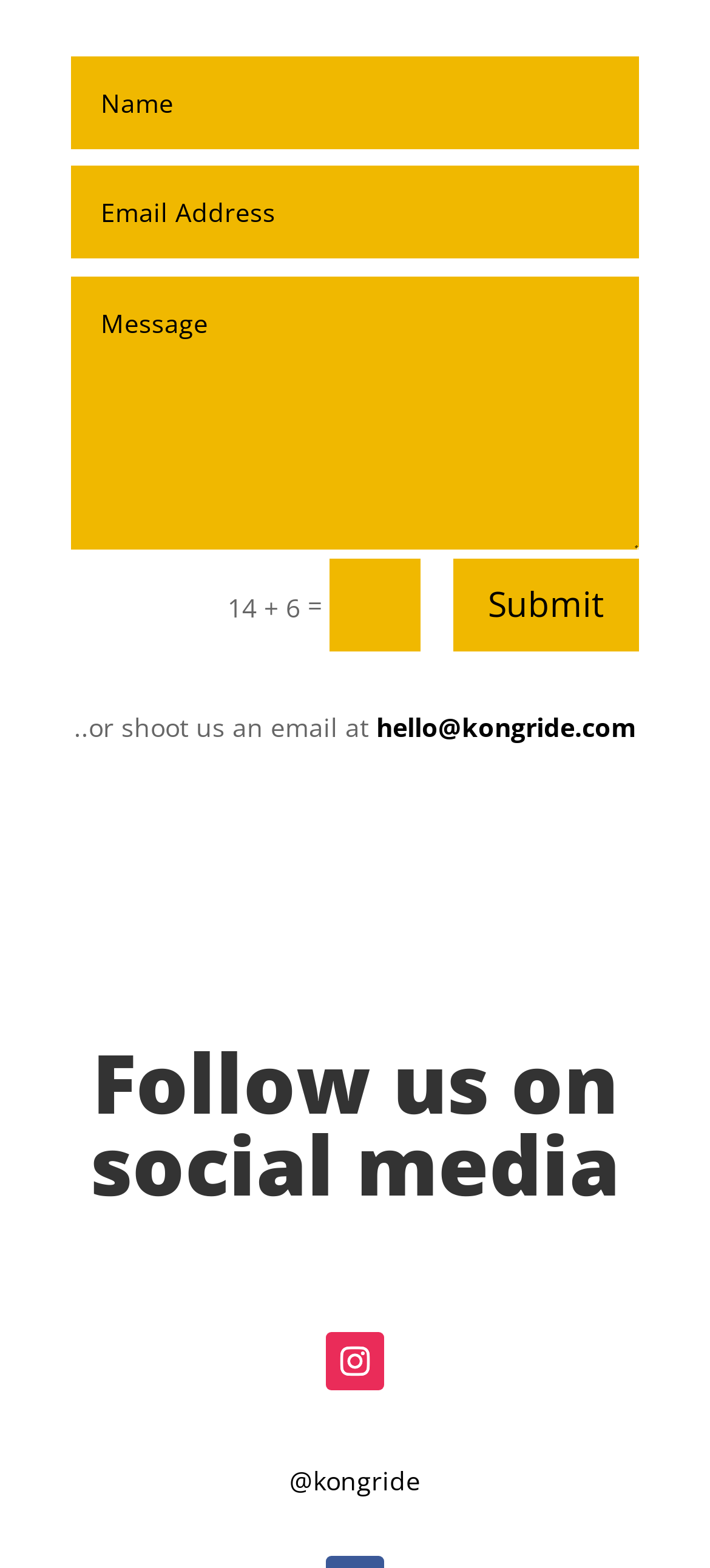Using the description "@kongride", predict the bounding box of the relevant HTML element.

[0.408, 0.932, 0.592, 0.955]